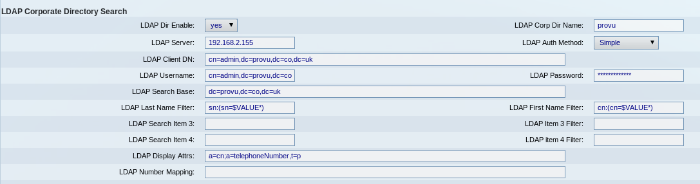Use a single word or phrase to respond to the question:
What type of phones is this configuration for?

Cisco Small Business Phones